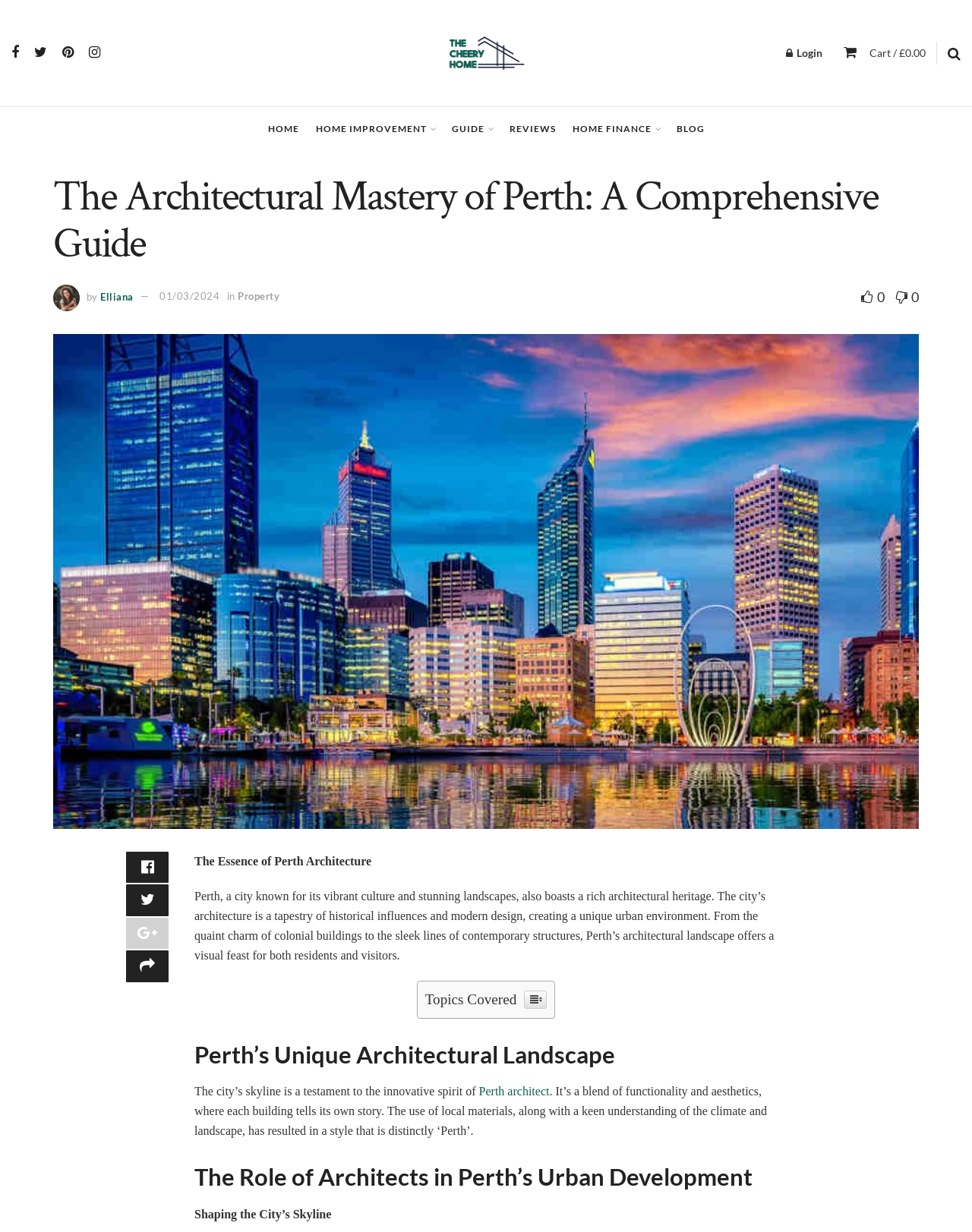Using the webpage screenshot and the element description Perth architect, determine the bounding box coordinates. Specify the coordinates in the format (top-left x, top-left y, bottom-right x, bottom-right y) with values ranging from 0 to 1.

[0.493, 0.881, 0.565, 0.891]